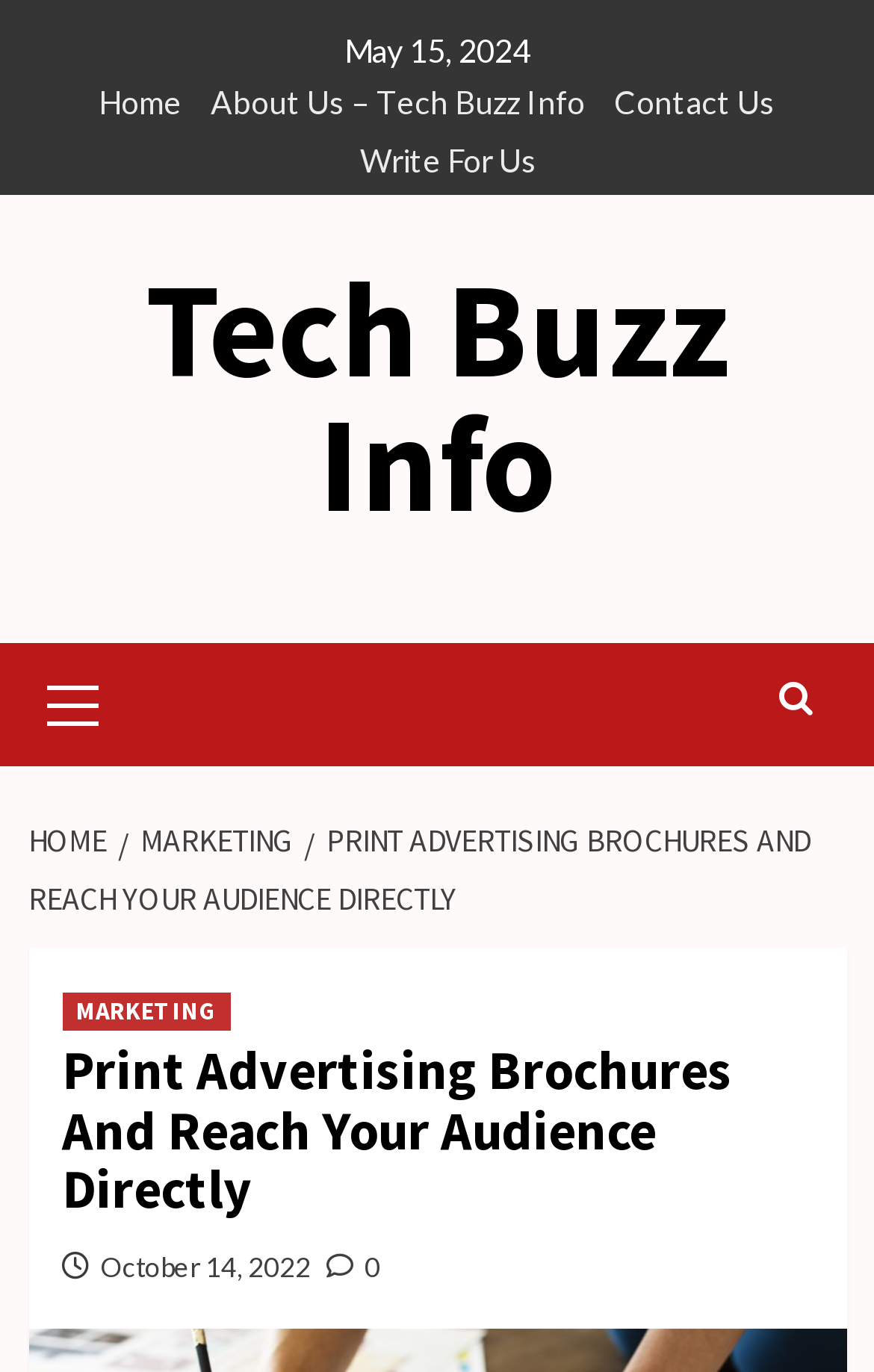Identify the bounding box of the UI component described as: "October 14, 2022".

[0.114, 0.912, 0.355, 0.936]